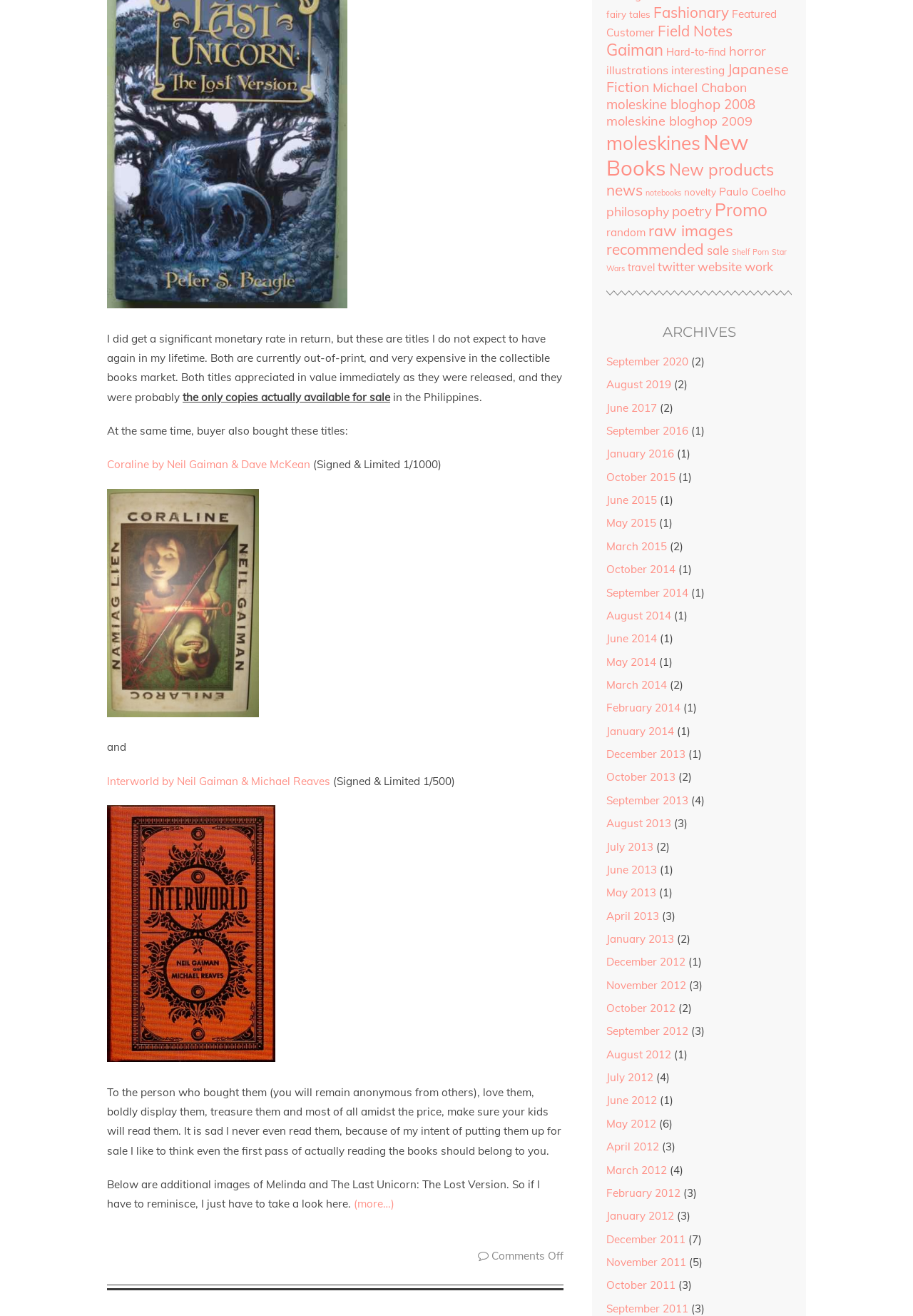What is the title of the article about selling rare books?
Give a thorough and detailed response to the question.

The title of the article is mentioned in the link 'Continue reading Farewell Melinda, Farewell The Last Unicorn… Rare Books Sold', which is located at the bottom of the page.